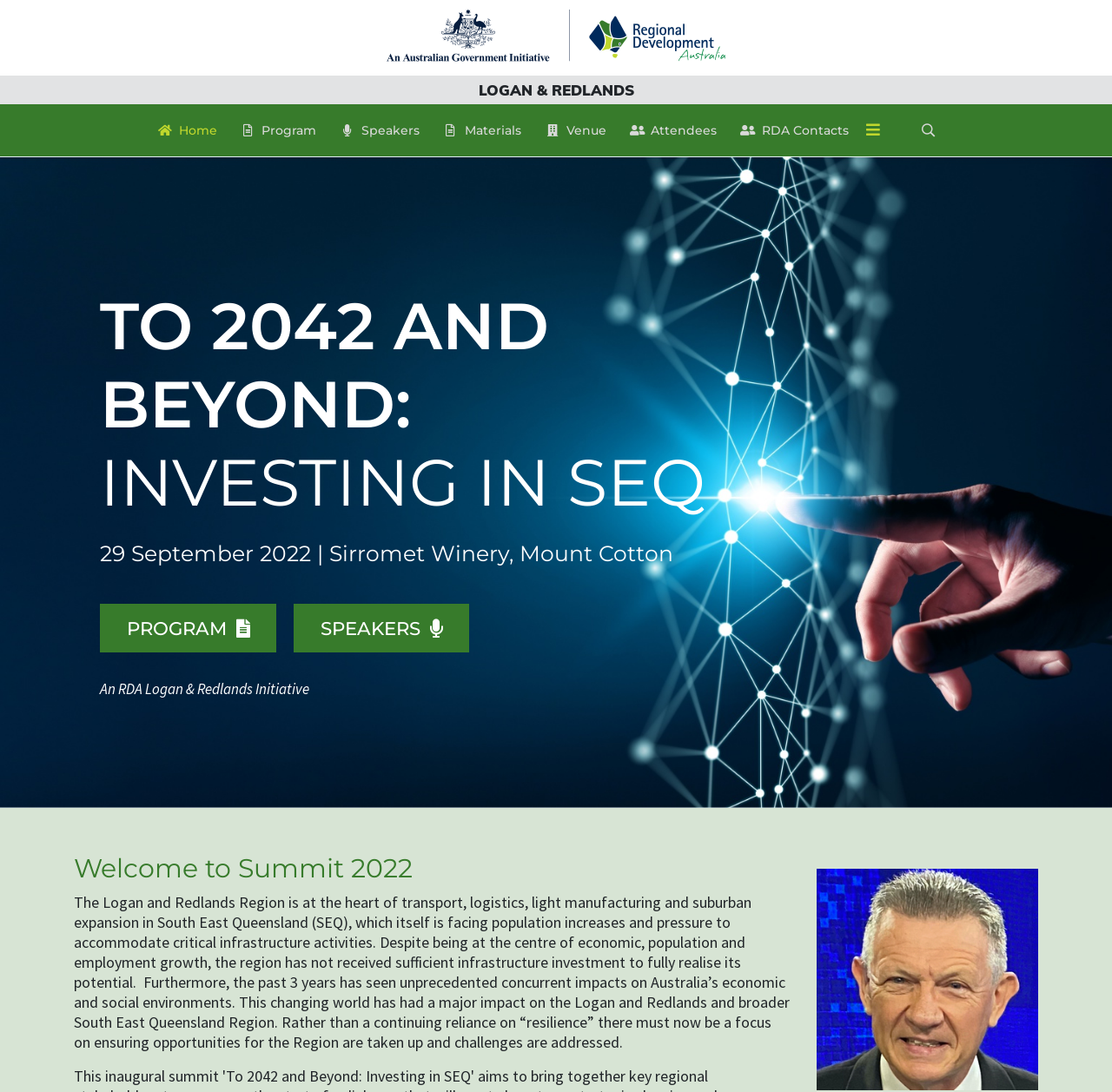Determine the bounding box coordinates for the clickable element required to fulfill the instruction: "Click the PROGRAM link". Provide the coordinates as four float numbers between 0 and 1, i.e., [left, top, right, bottom].

[0.09, 0.553, 0.248, 0.598]